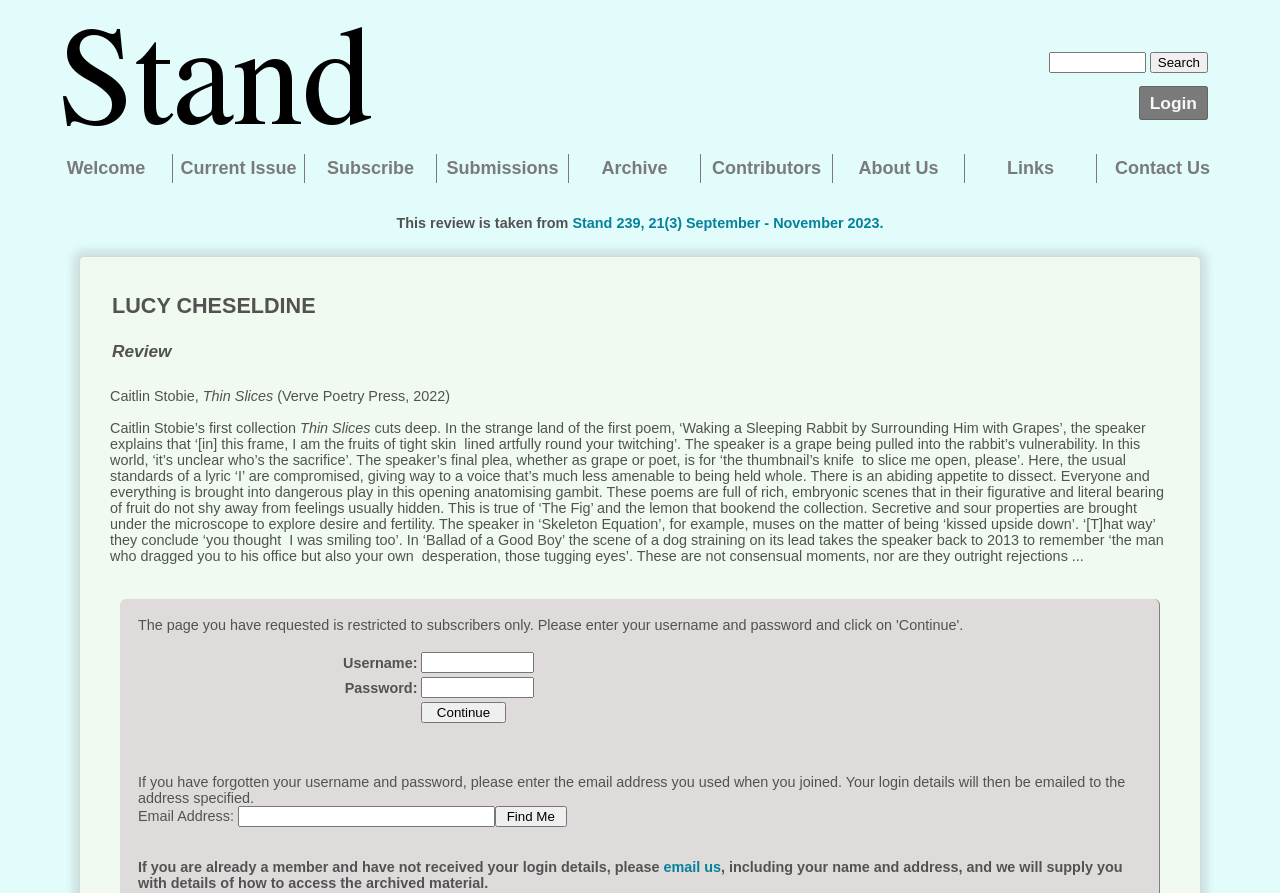Answer the question with a single word or phrase: 
What is the title of the review?

Thin Slices